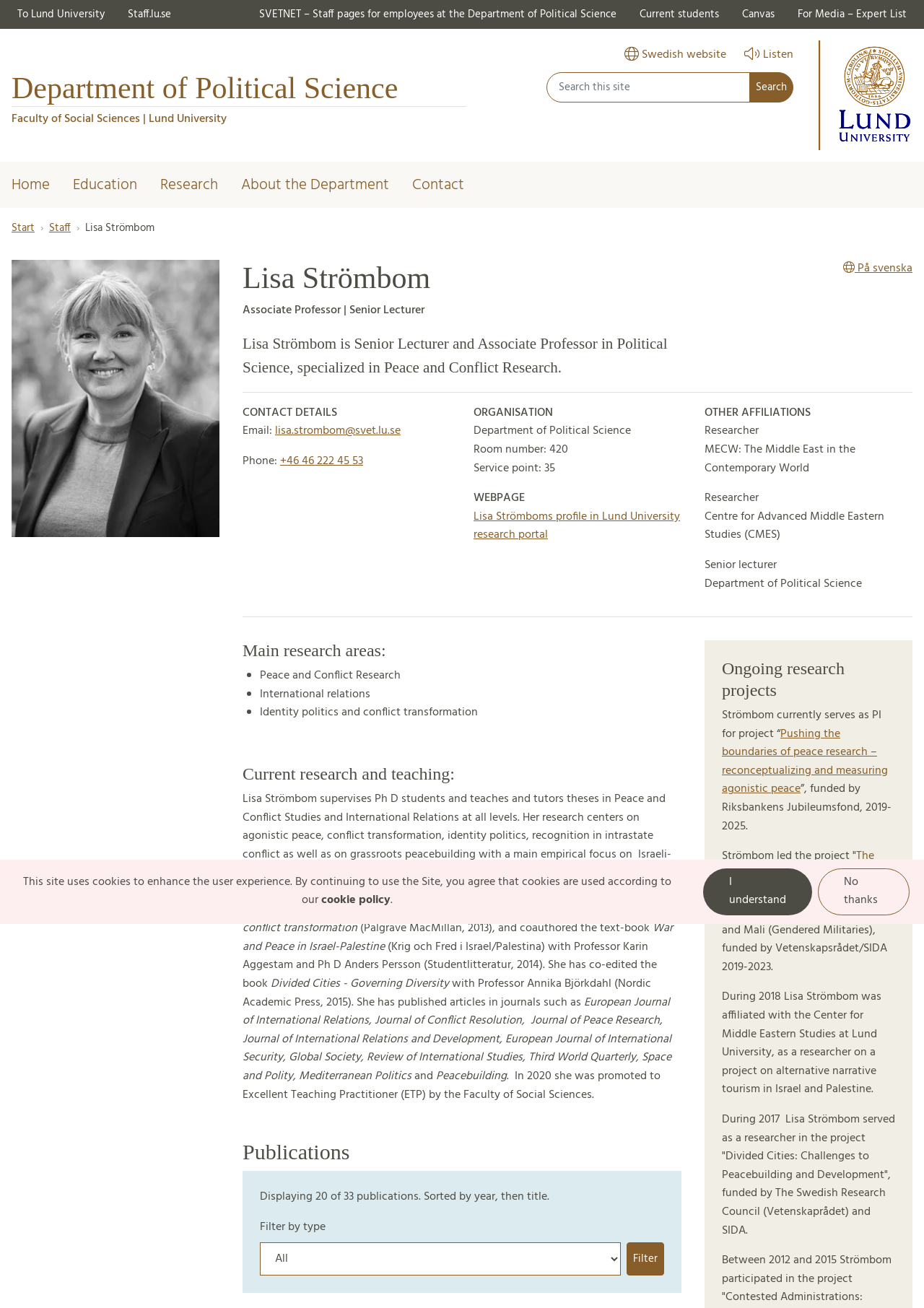What is the name of the research center Lisa Strömbom is affiliated with?
Please answer the question as detailed as possible based on the image.

In the 'OTHER AFFILIATIONS' section, it is mentioned that Lisa Strömbom is affiliated with the Centre for Advanced Middle Eastern Studies (CMES) as a researcher.